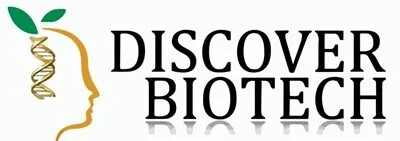Use a single word or phrase to answer the following:
What does the DNA helix represent?

Genetic research